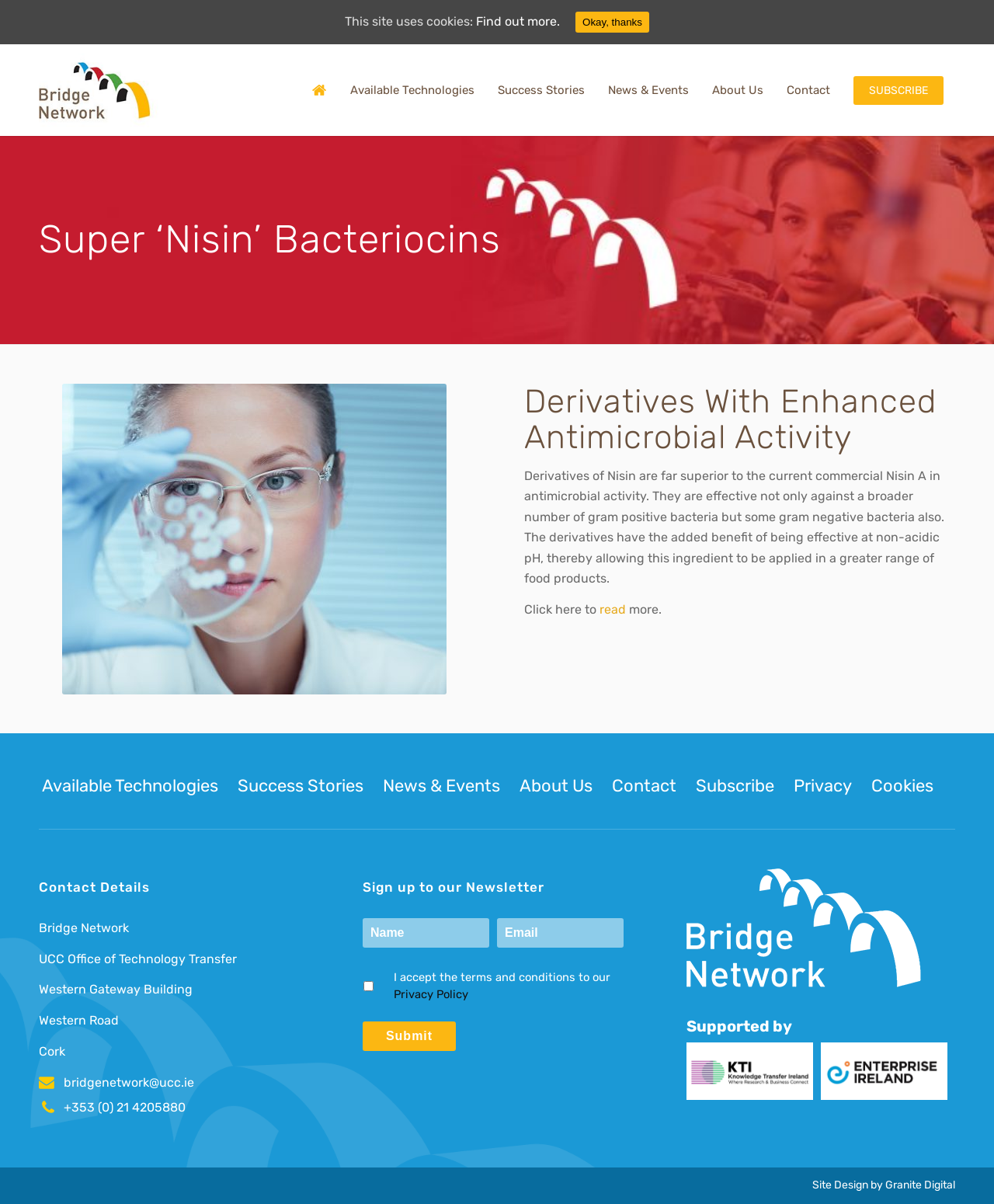Find and specify the bounding box coordinates that correspond to the clickable region for the instruction: "Click on the 'Home' link".

[0.302, 0.037, 0.341, 0.113]